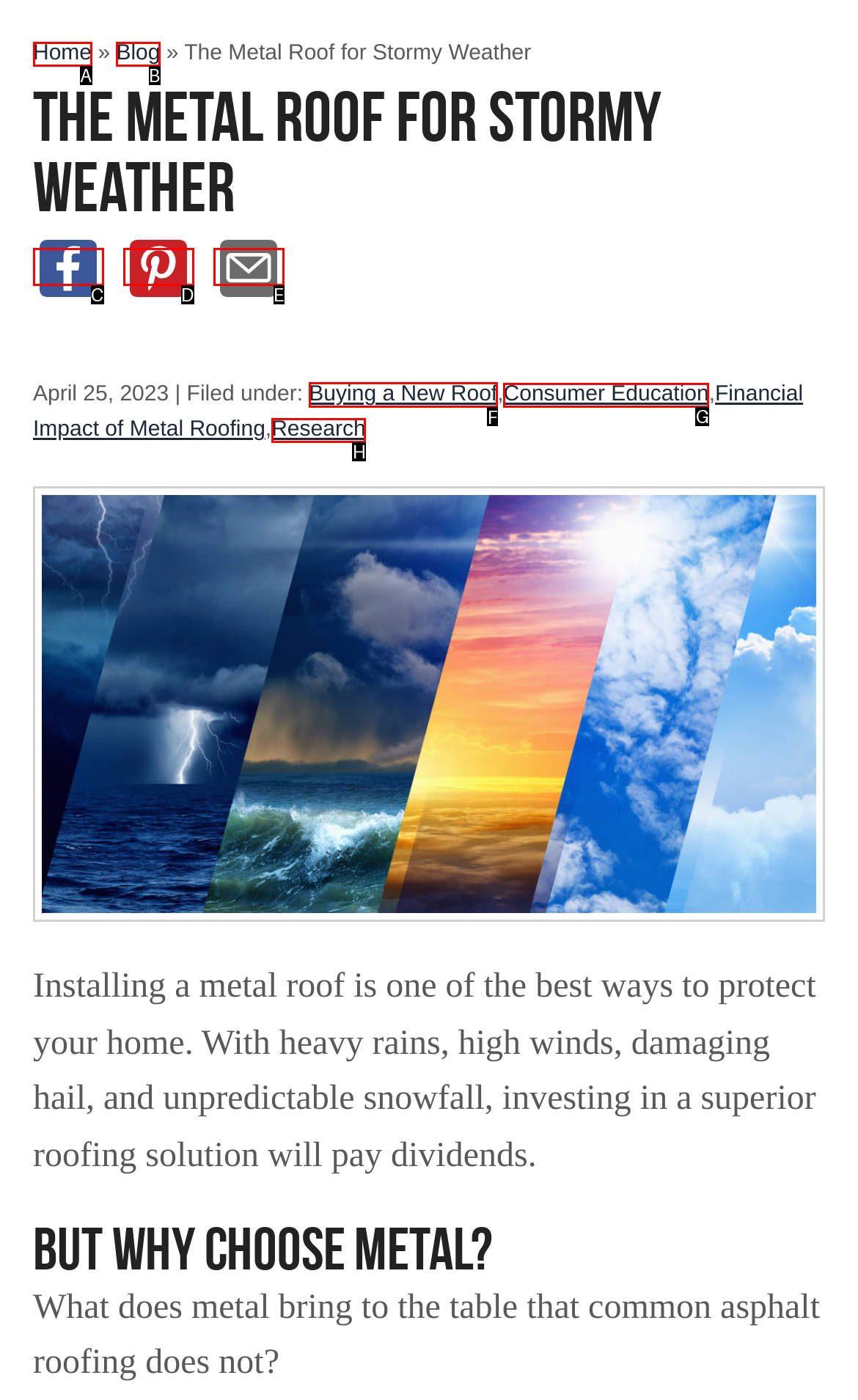Choose the UI element to click on to achieve this task: Learn about Buying a New Roof. Reply with the letter representing the selected element.

F